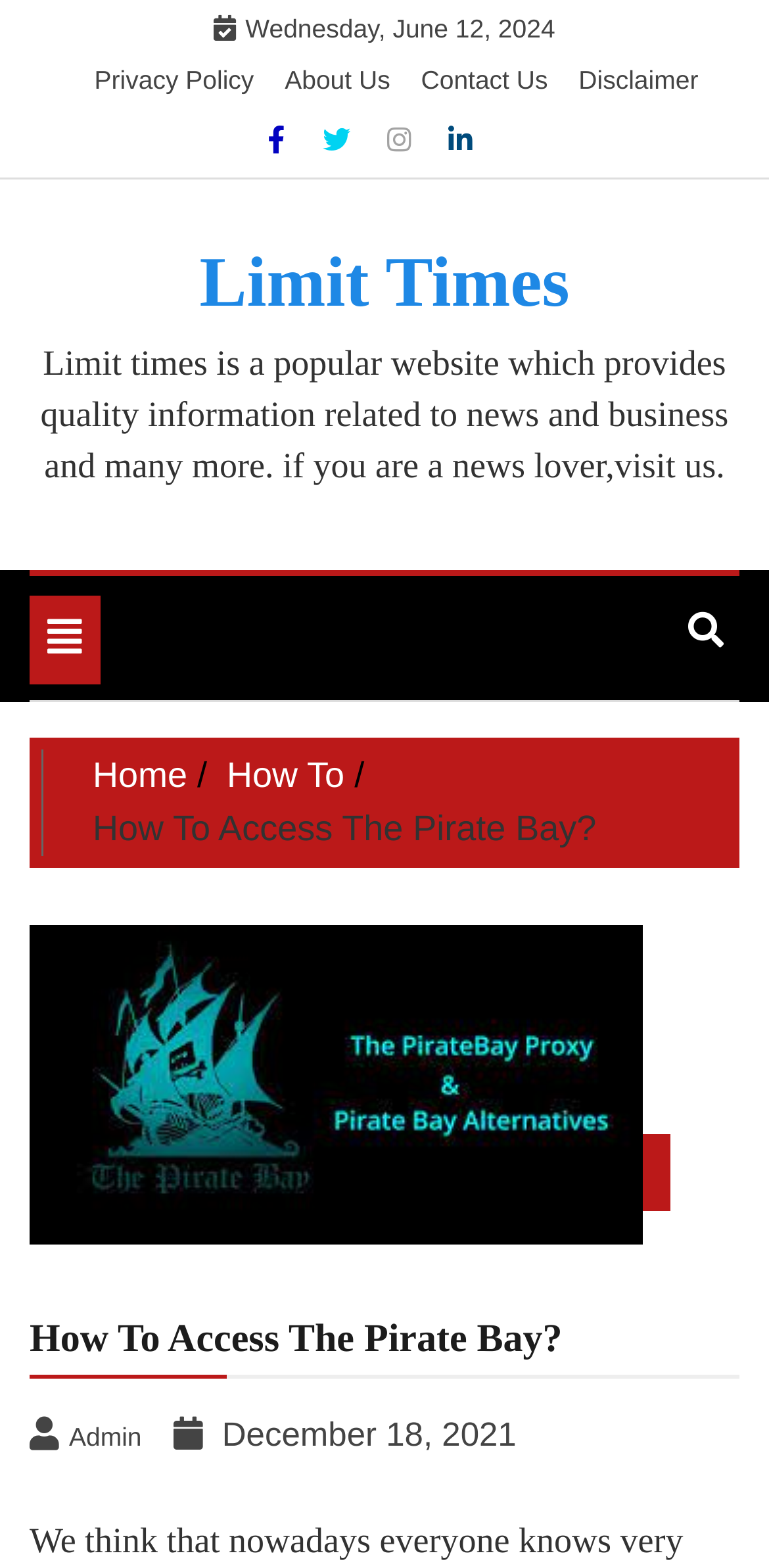Respond with a single word or phrase:
What is the purpose of the website?

Provides news and business information